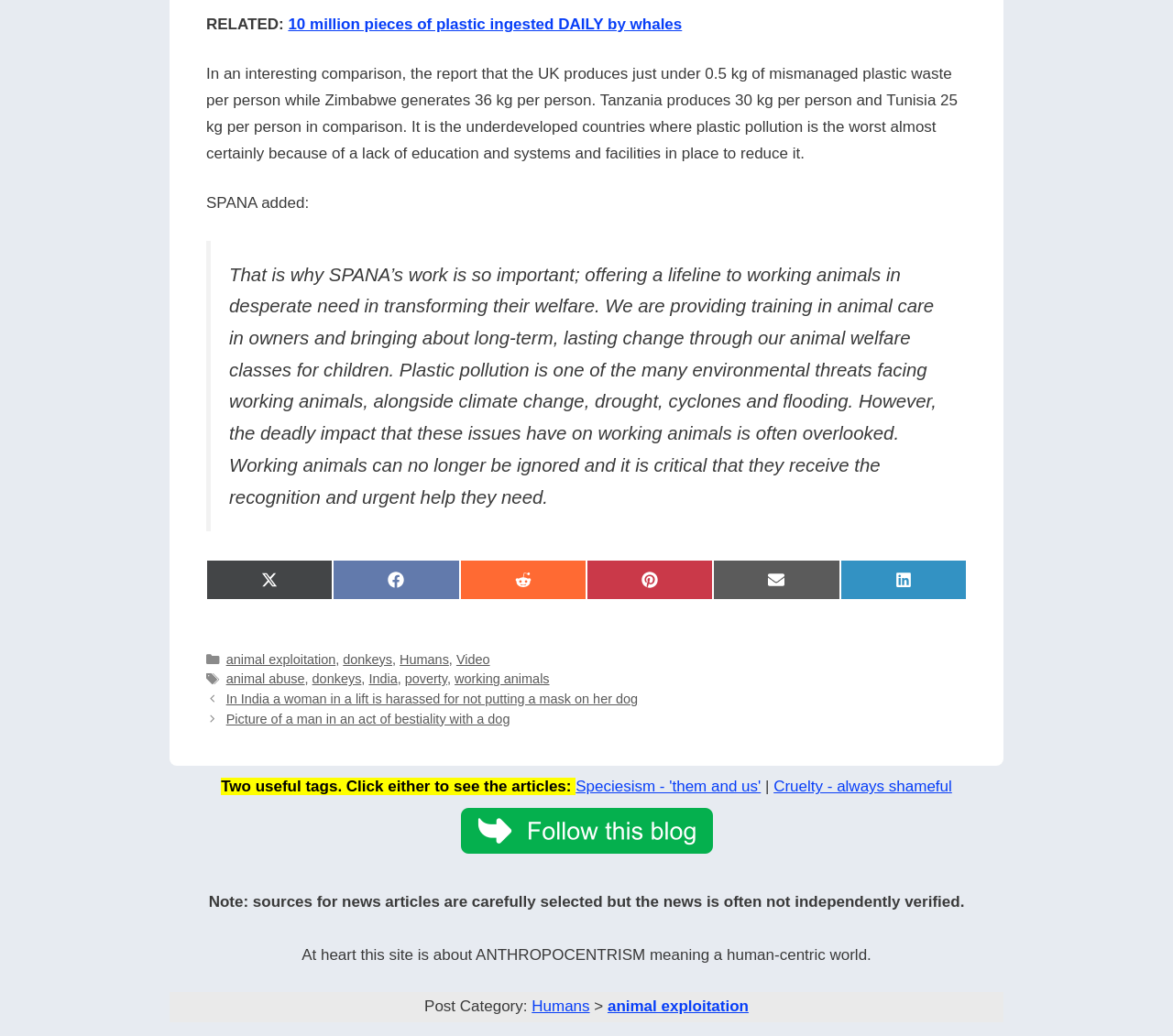What categories are listed in the footer? Using the information from the screenshot, answer with a single word or phrase.

Categories, Tags